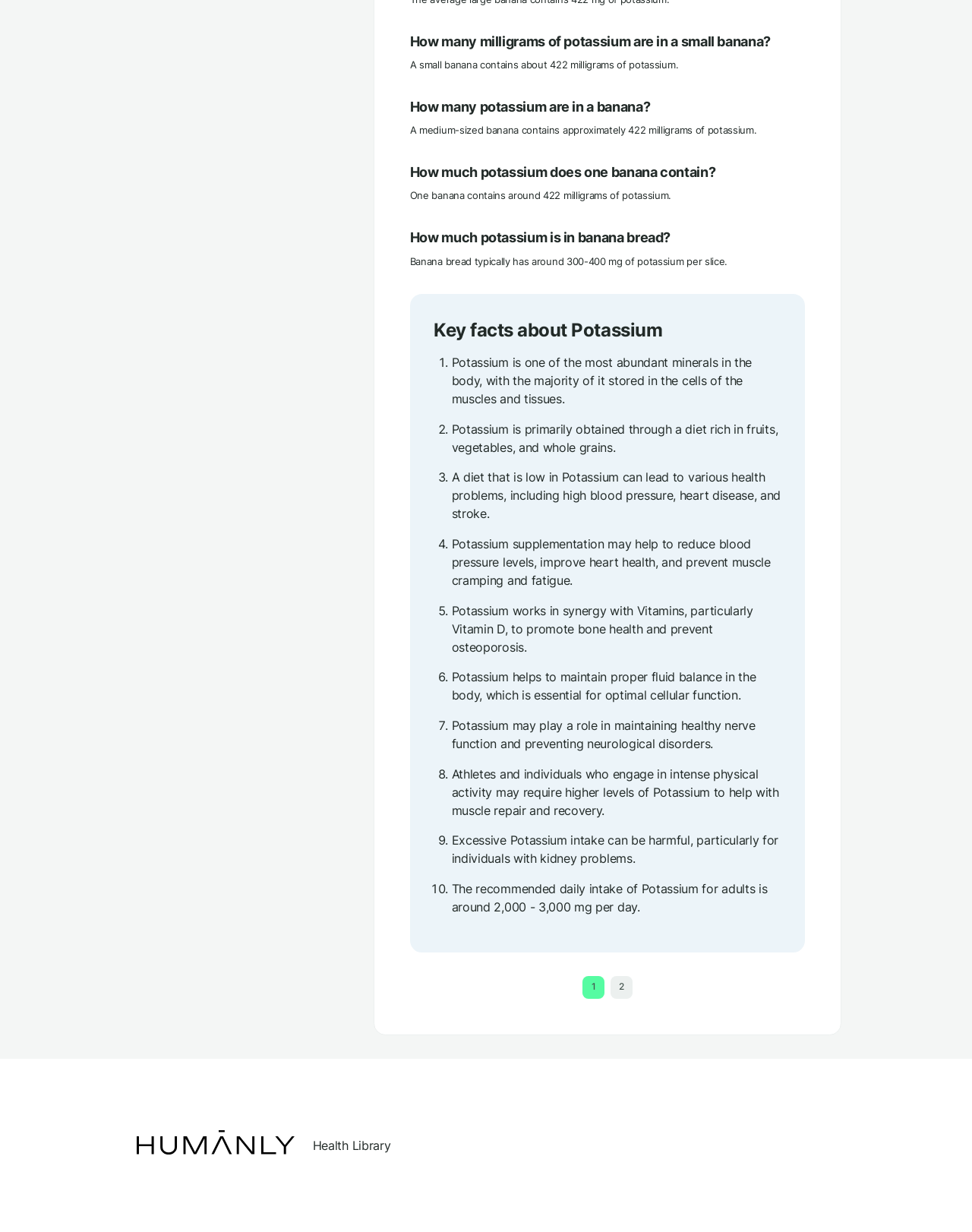Give a concise answer using only one word or phrase for this question:
What is the primary source of Potassium?

Fruits, vegetables, and whole grains